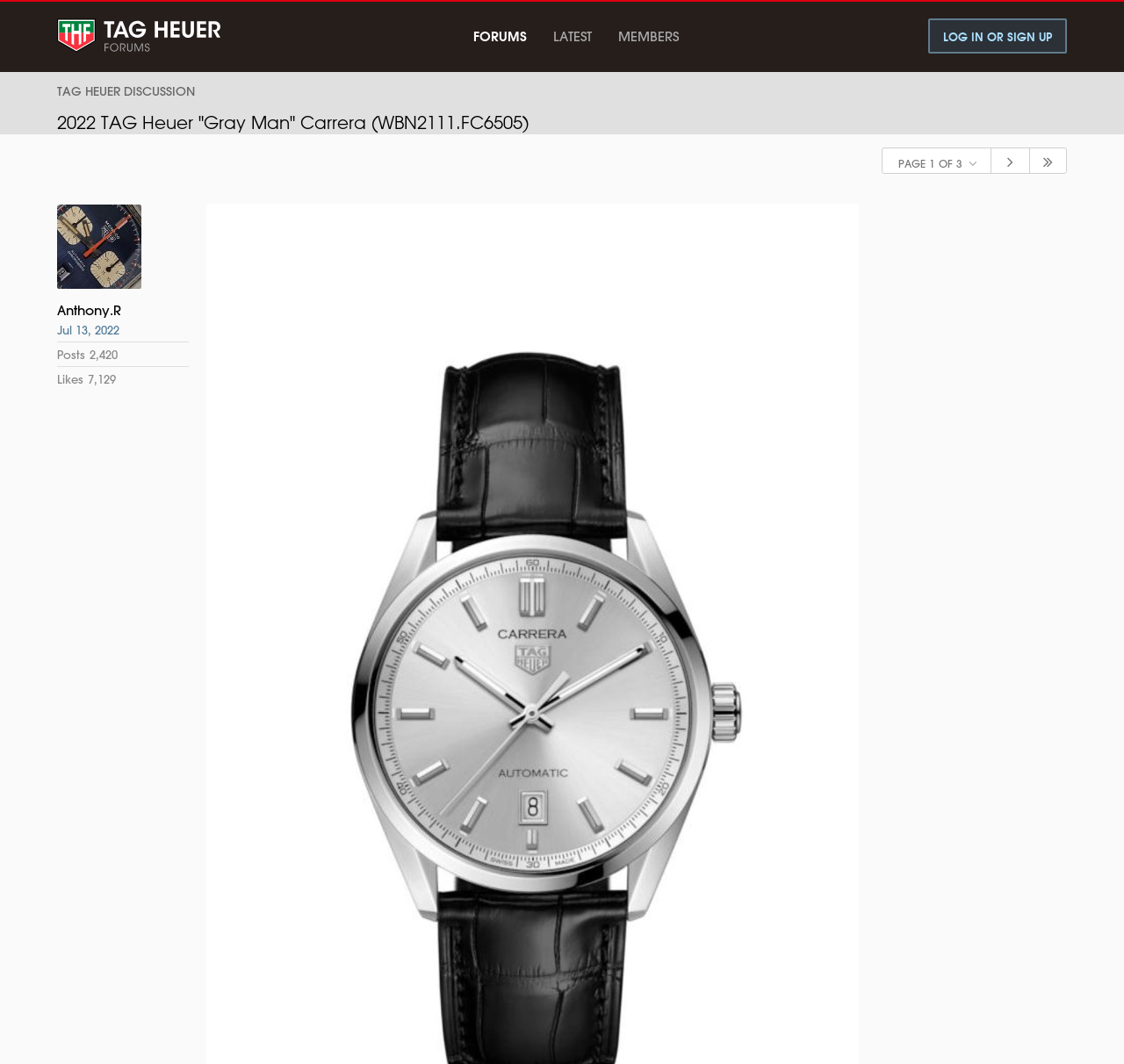How many pages are there in this thread?
Using the image as a reference, answer the question in detail.

I found this information from the link 'PAGE 1 OF 3' which indicates that there are three pages in total.